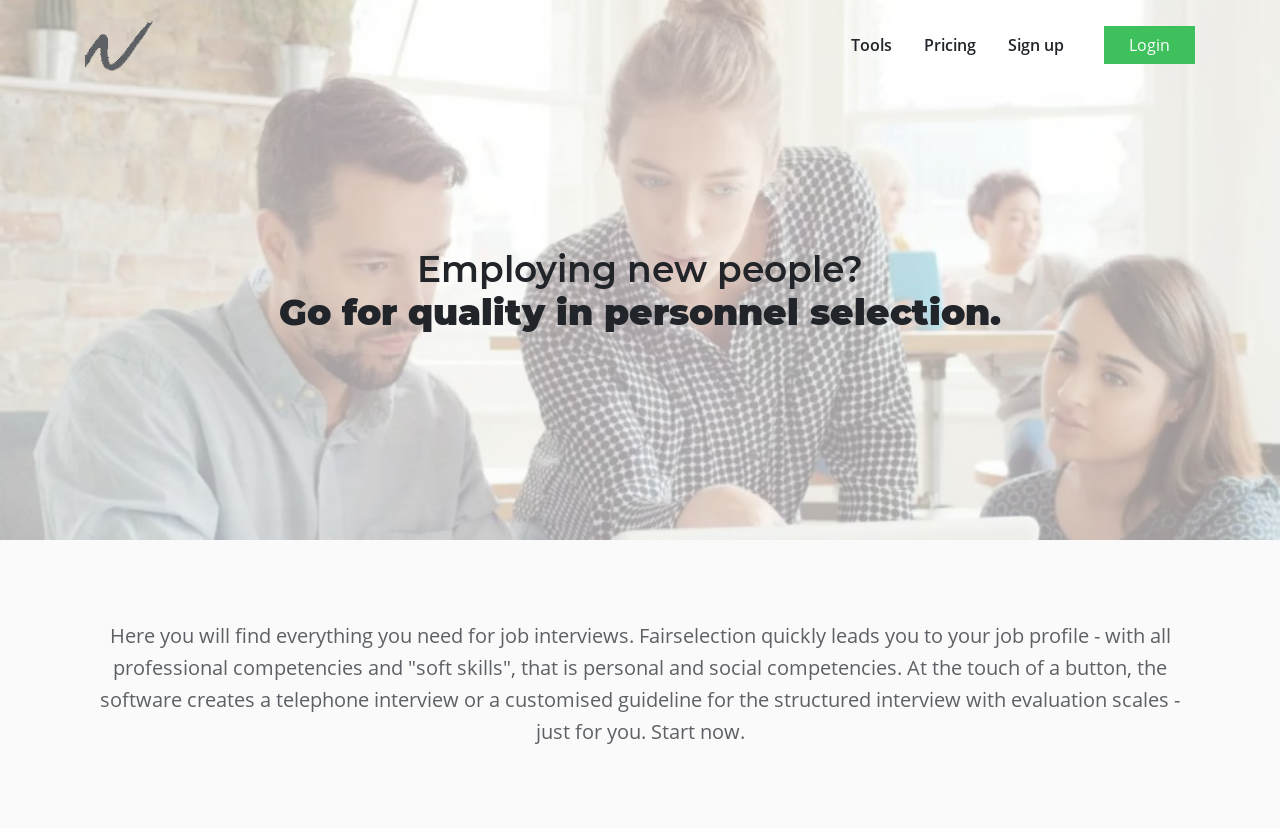What is the primary heading on this webpage?

Employing new people?
Go for quality in personnel selection.